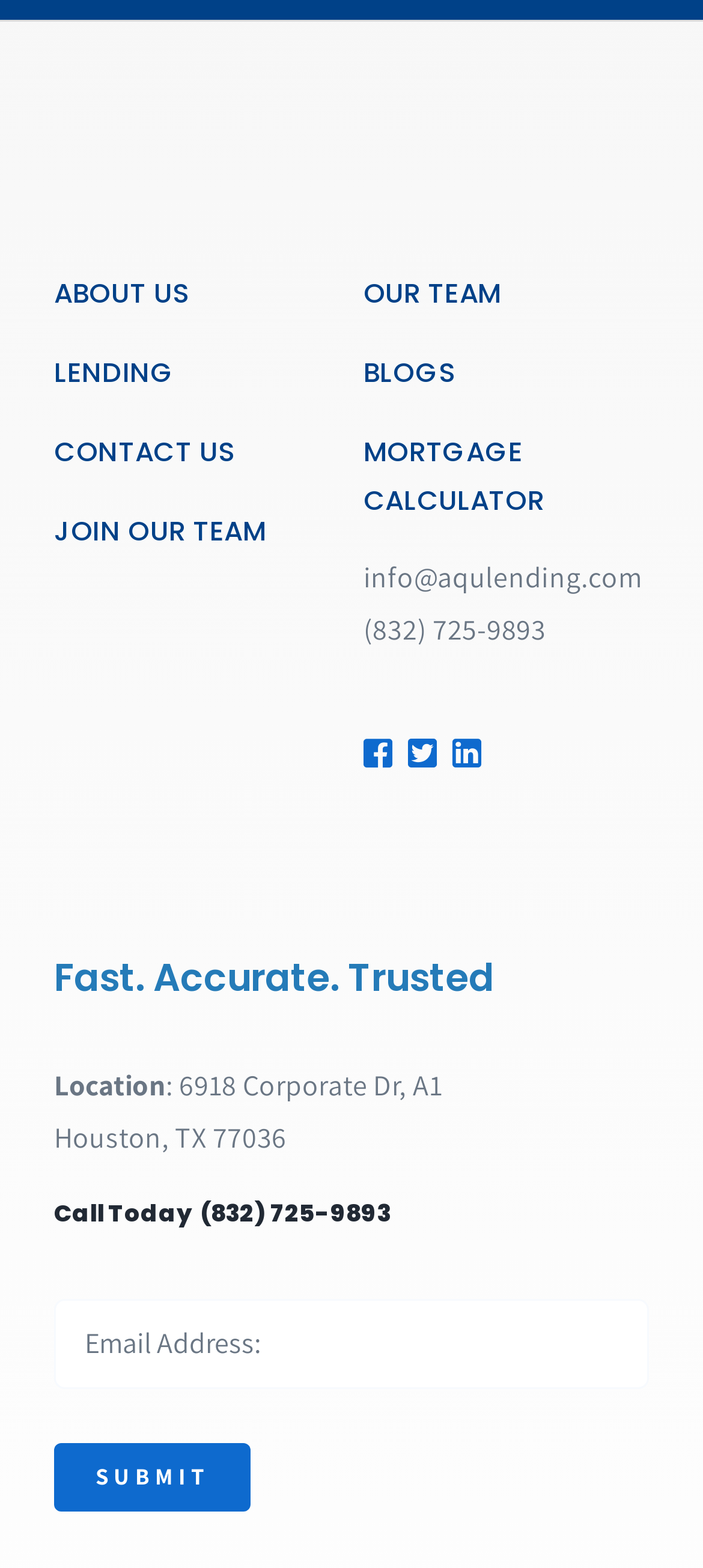What is the company's email address?
Look at the image and answer the question using a single word or phrase.

info@aqulending.com